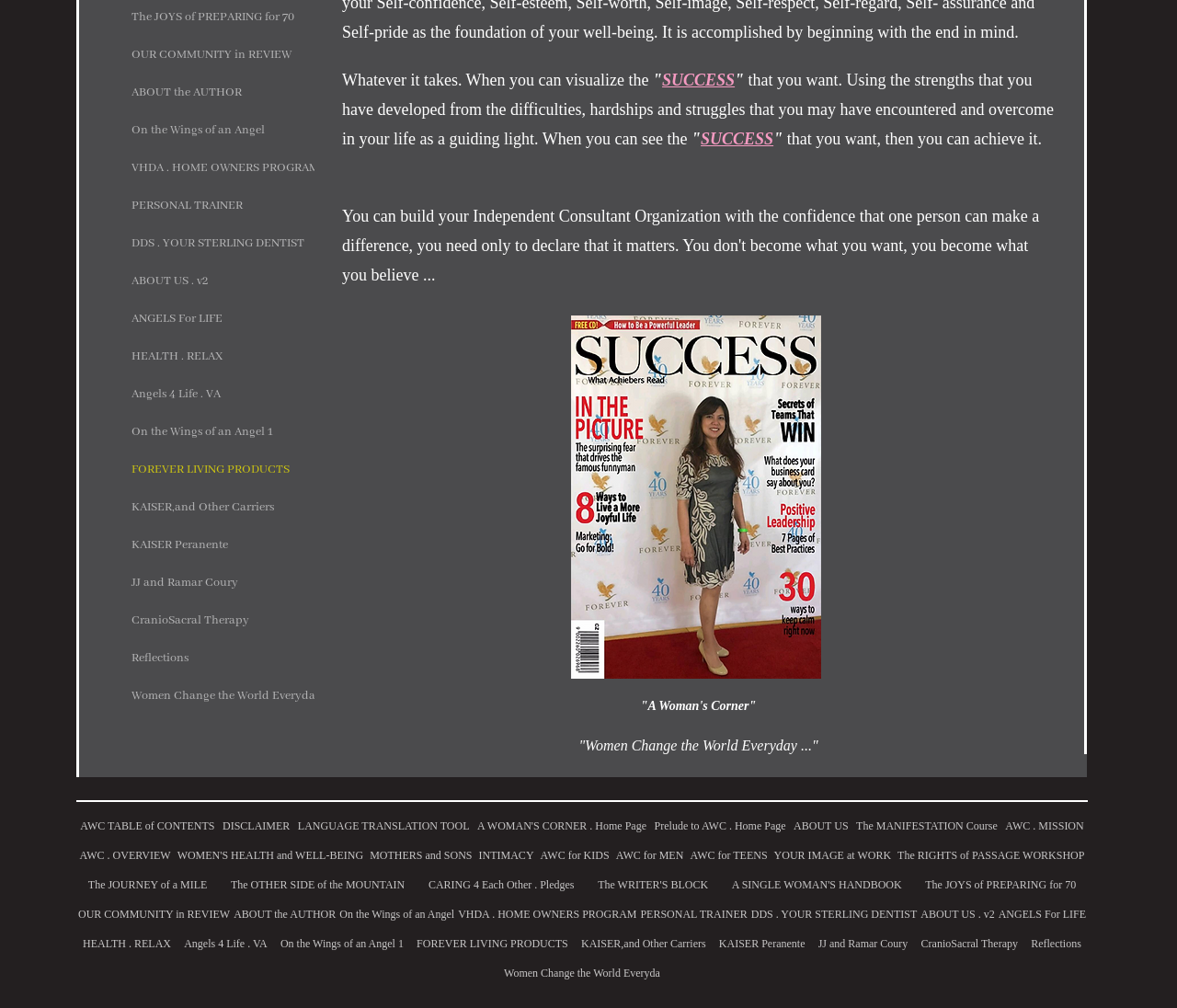Determine the bounding box coordinates for the clickable element required to fulfill the instruction: "Explore 'Women Change the World Everyday...'". Provide the coordinates as four float numbers between 0 and 1, i.e., [left, top, right, bottom].

[0.492, 0.732, 0.695, 0.747]